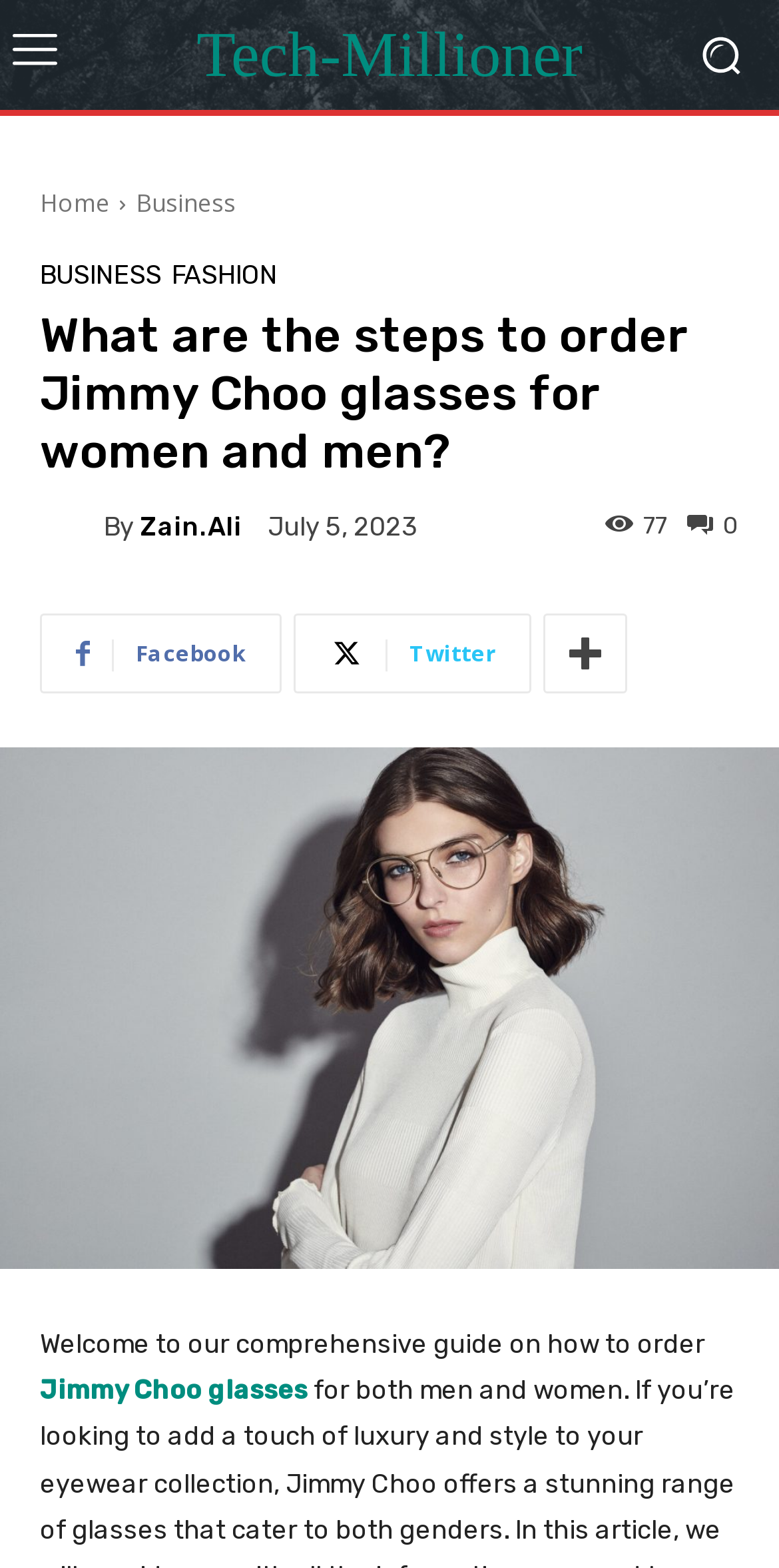Provide an in-depth description of the elements and layout of the webpage.

This webpage appears to be an article or guide about ordering Jimmy Choo glasses for women and men. At the top, there is a large heading that reads "What are the steps to order Jimmy Choo glasses for women and men?" which is also the title of the webpage. 

Below the heading, there are several links to different sections of the website, including "Home", "Business", and "FASHION", which are positioned horizontally across the top of the page. 

To the left of these links, there is a small image and a link to the author's profile, "Zain.Ali", along with the date "July 5, 2023". 

On the right side of the page, there are social media links to Facebook, Twitter, and another platform, positioned horizontally. 

The main content of the webpage starts below these elements, with a large link that reads "Buy Jimmy Choo glasses frames" which spans the entire width of the page. 

Below this link, there is a paragraph of text that begins with "Welcome to our comprehensive guide on how to order..." and includes a link to "Jimmy Choo glasses". 

There are two small images at the top left and top right corners of the page, but they do not have any descriptive text.